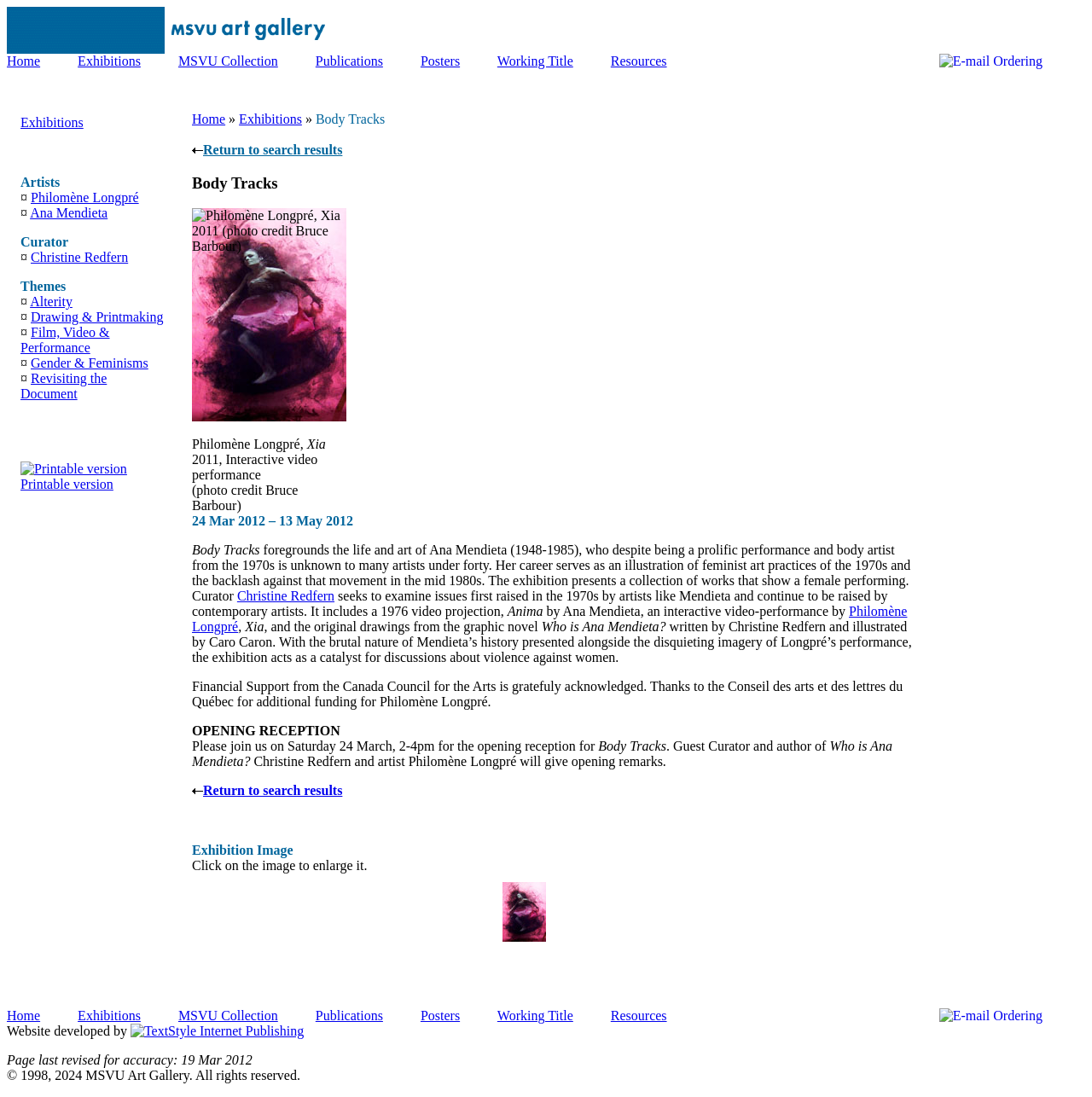Give a one-word or one-phrase response to the question: 
What is the date of the opening reception?

Saturday 24 March, 2-4pm